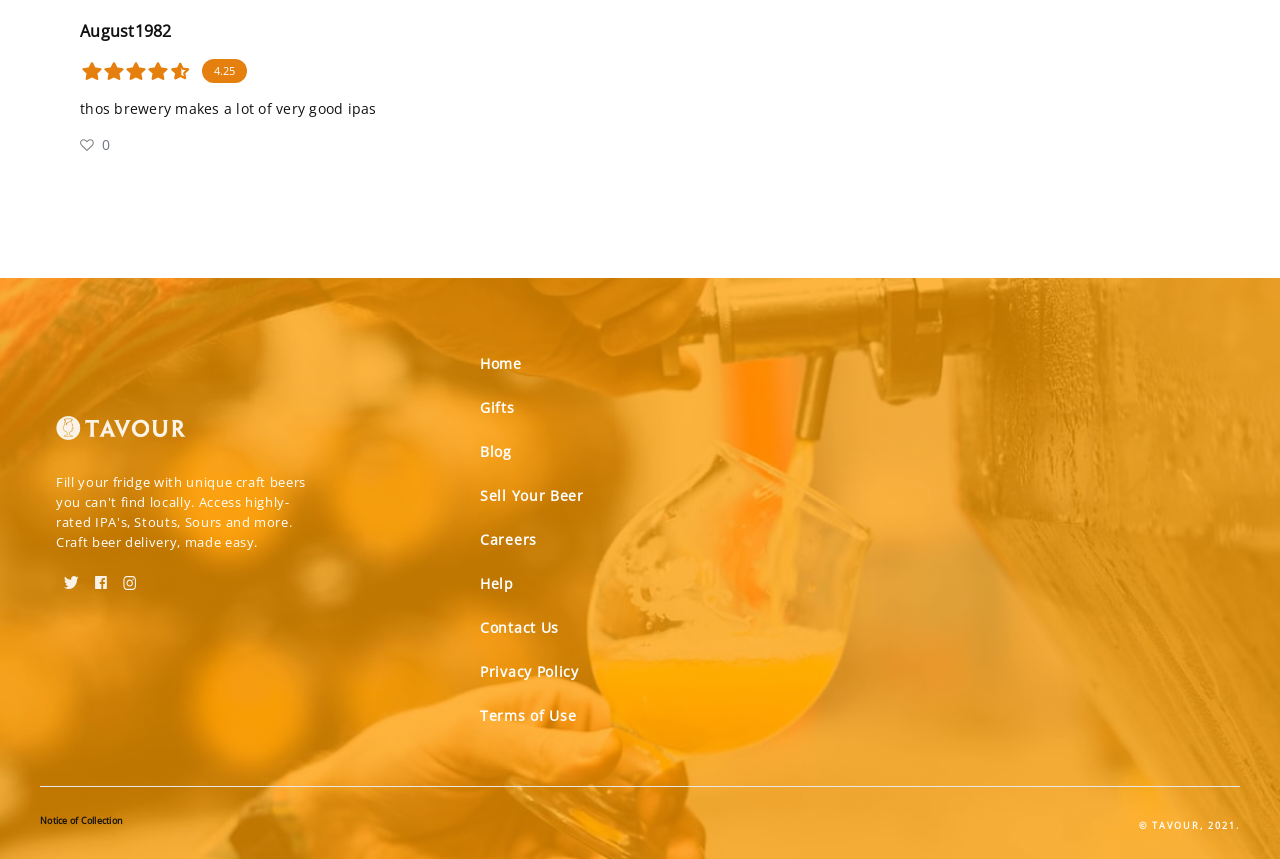Specify the bounding box coordinates of the area to click in order to follow the given instruction: "go to Home."

[0.366, 0.398, 0.417, 0.449]